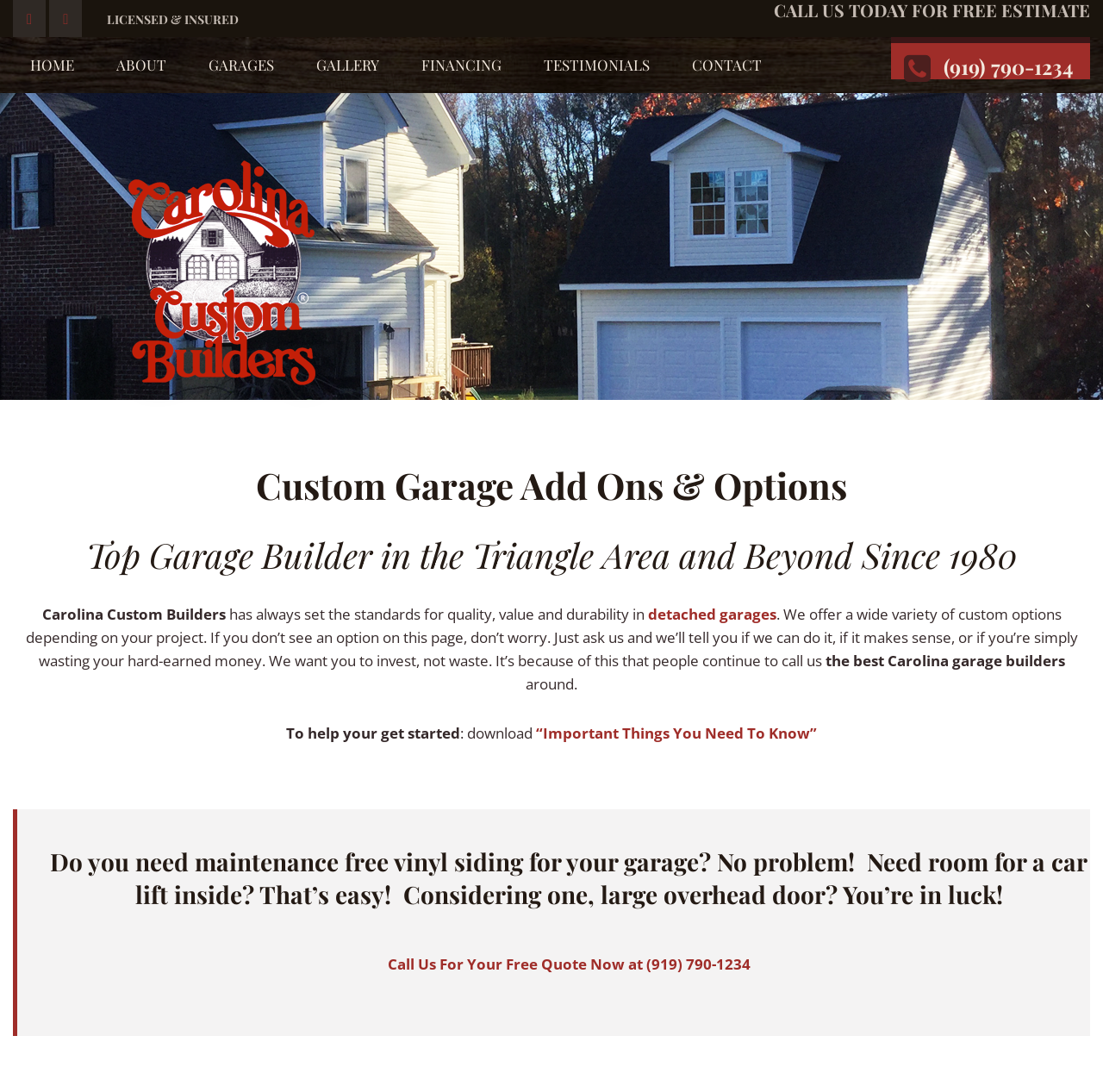What is the main title displayed on this webpage?

Custom Garage Add Ons & Options